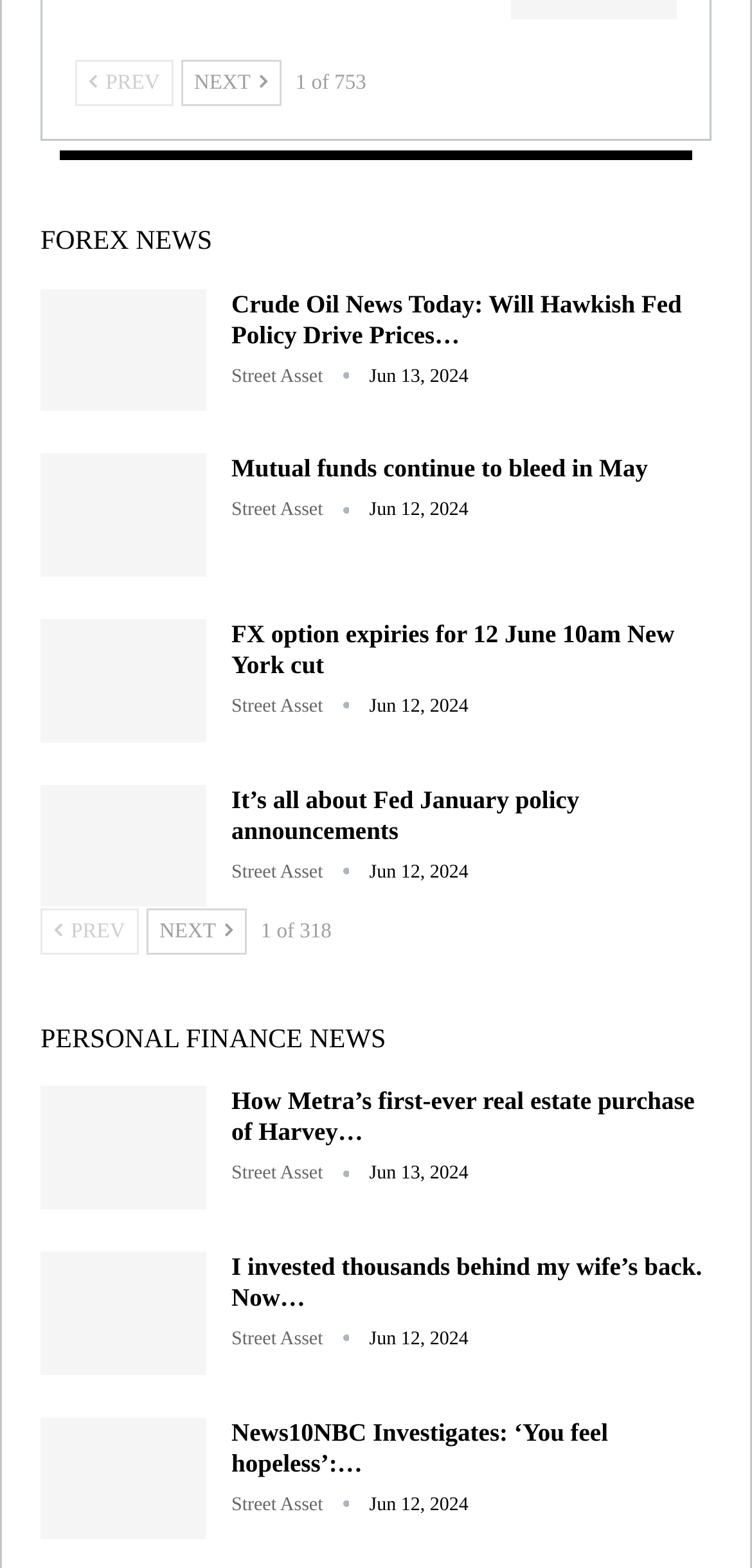Identify the bounding box coordinates of the clickable section necessary to follow the following instruction: "Click on the 'PERSONAL FINANCE NEWS' link". The coordinates should be presented as four float numbers from 0 to 1, i.e., [left, top, right, bottom].

[0.054, 0.651, 0.557, 0.672]